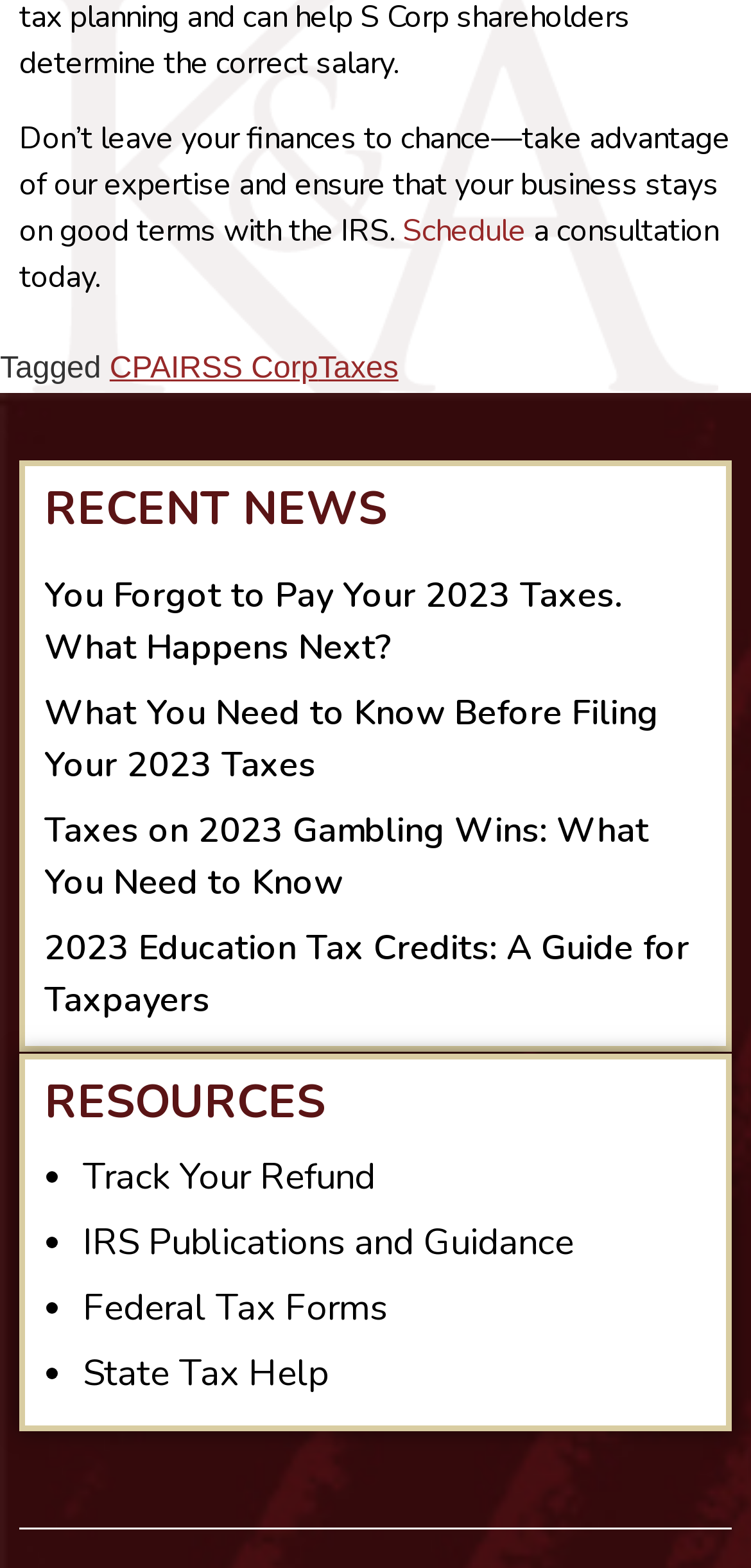Provide the bounding box coordinates for the area that should be clicked to complete the instruction: "Learn more about CPA".

[0.146, 0.225, 0.227, 0.246]